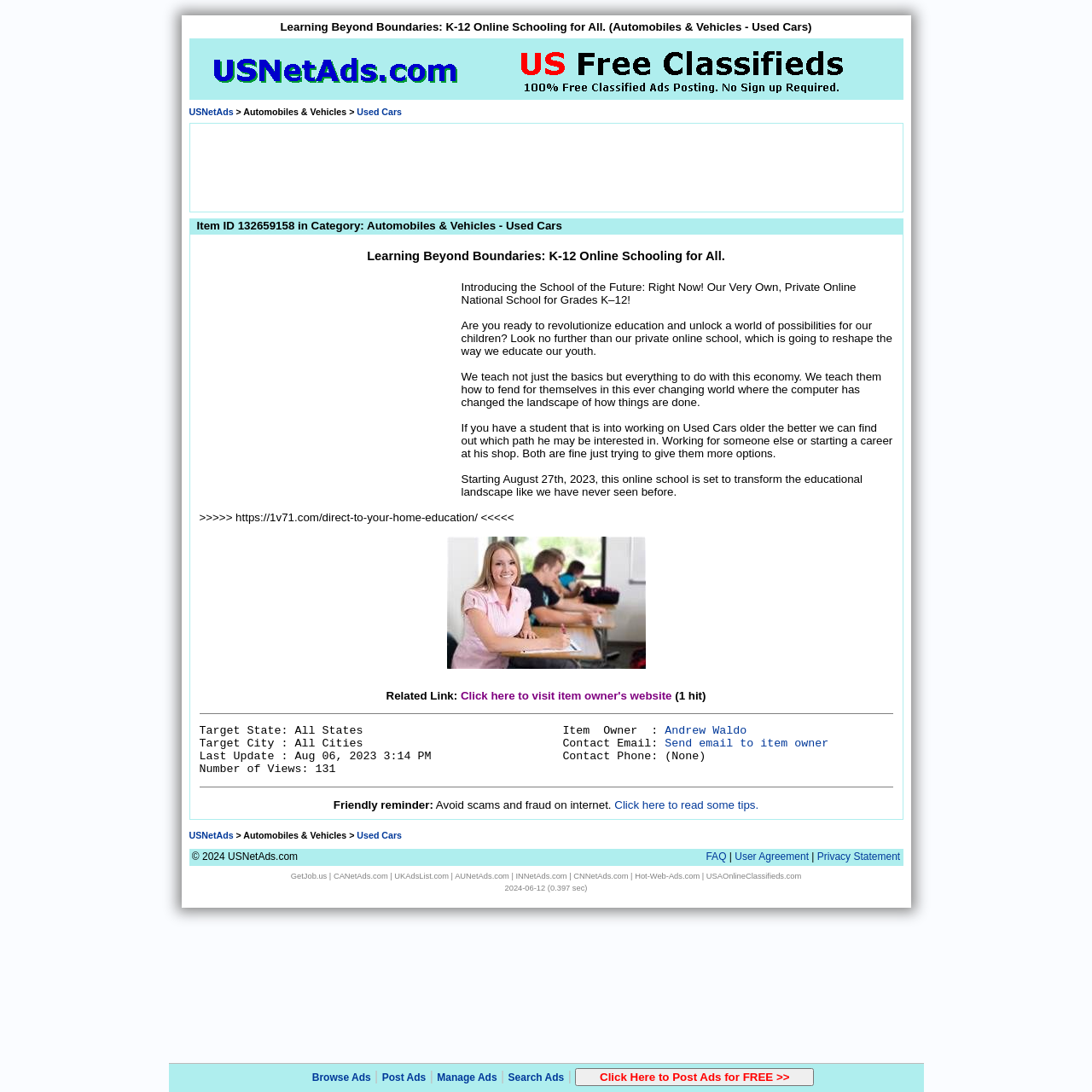Give a one-word or short-phrase answer to the following question: 
What is the number of views for the item?

131